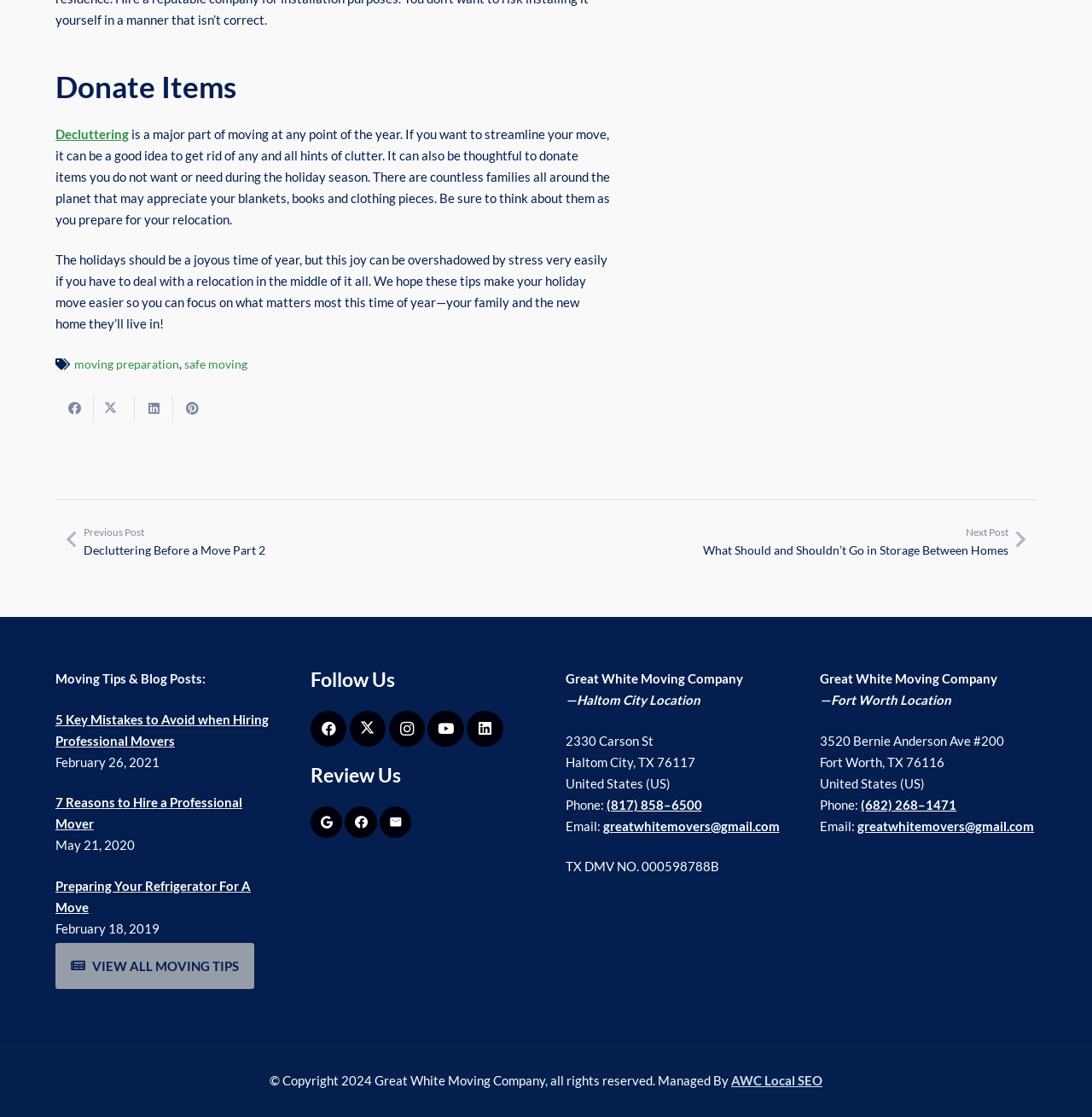What is the name of the moving company?
Offer a detailed and full explanation in response to the question.

The webpage has a section with the company's name, address, and contact information, which is 'Great White Moving Company'.